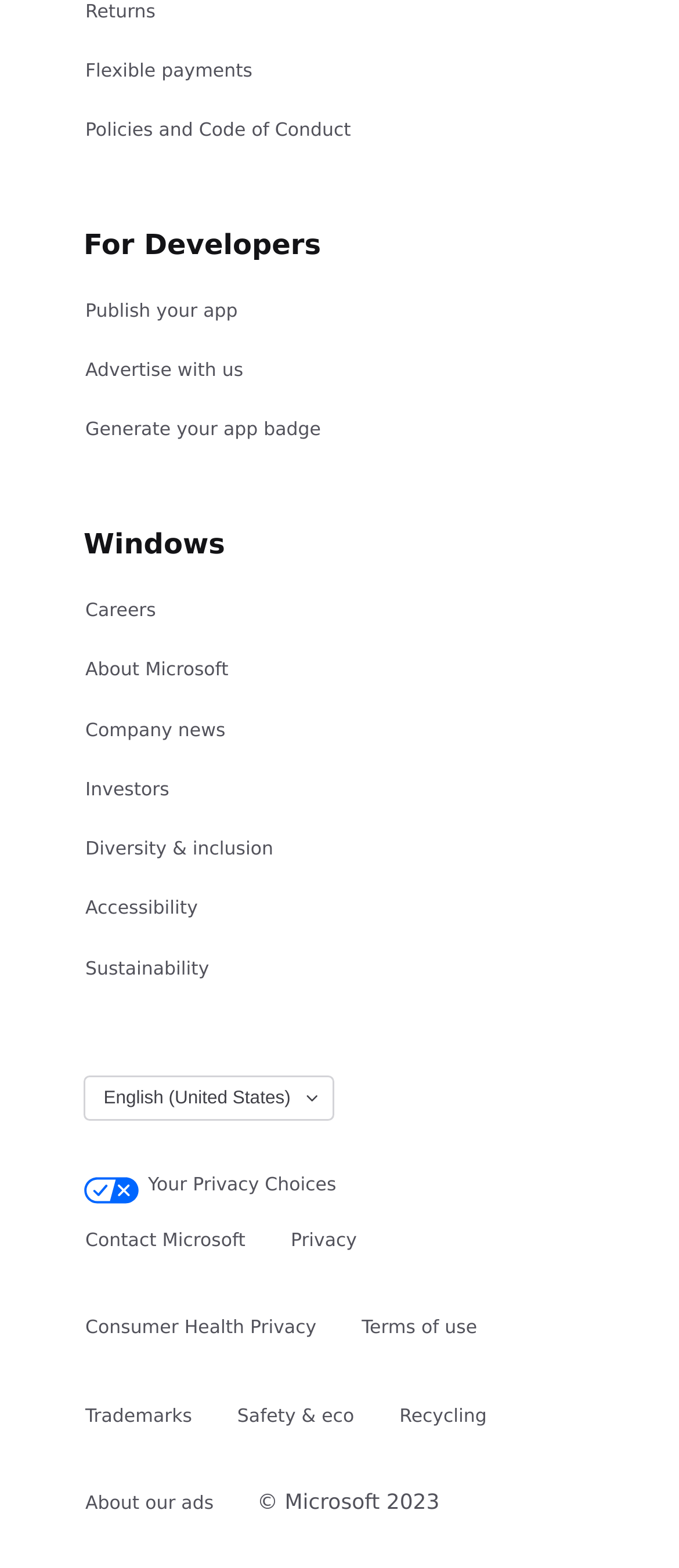Could you highlight the region that needs to be clicked to execute the instruction: "Contact Microsoft"?

[0.123, 0.777, 0.364, 0.806]